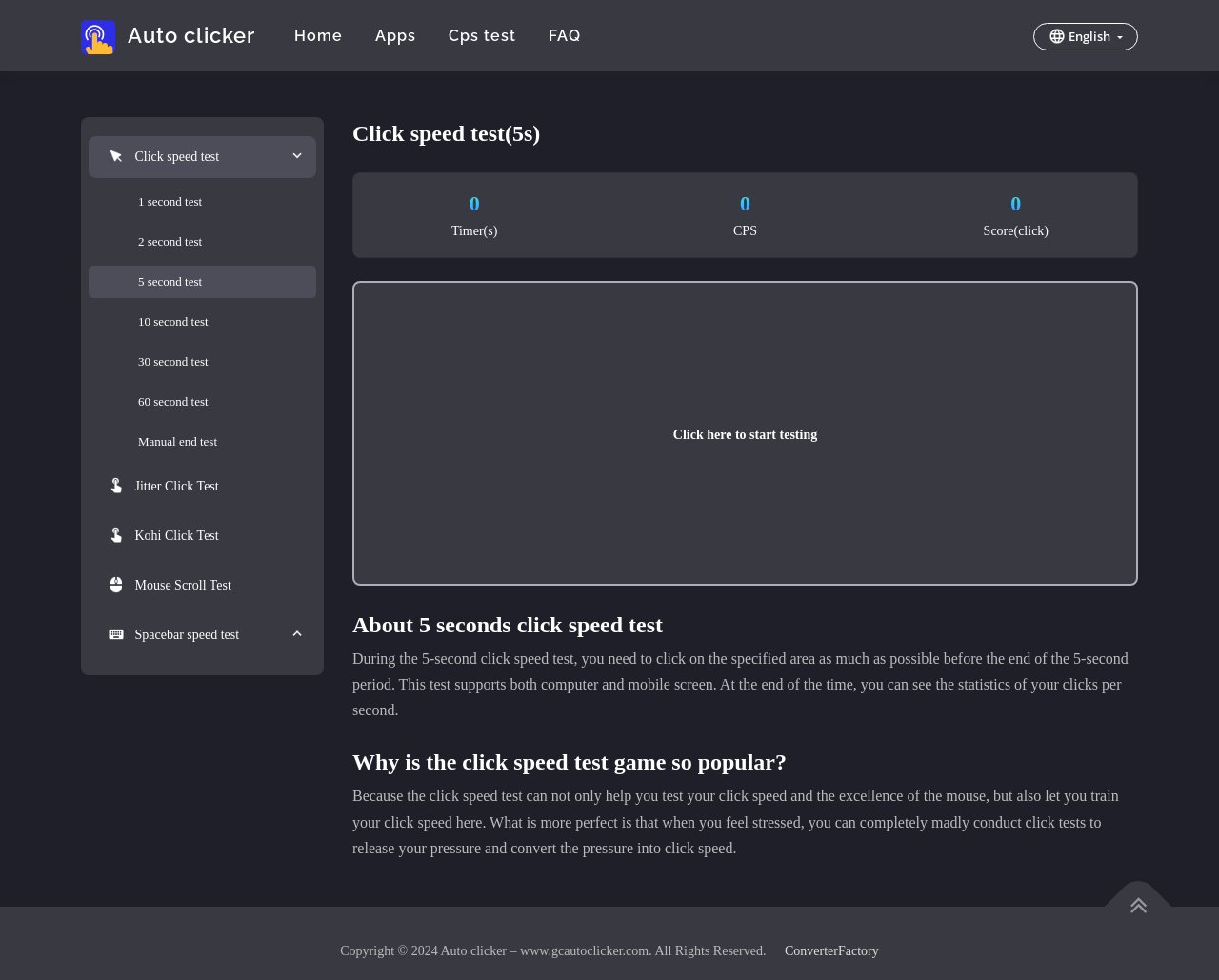Give a detailed account of the webpage, highlighting key information.

This webpage is about a 5-second click speed test, where users can test their click speed and train their clicking skills. At the top, there is a navigation menu with links to "Home", "Apps", "Cps test", and "FAQ". On the top right, there is a button to switch to English.

Below the navigation menu, there is a main section with a heading "Click speed test(5s)" and several links to different click speed tests, including 1-second, 2-second, 5-second, 10-second, 30-second, 60-second, and manual end tests. There are also links to other tests, such as Jitter Click Test, Kohi Click Test, Mouse Scroll Test, and Spacebar speed test.

In the middle of the page, there is a section with a heading "About 5 seconds click speed test" that explains the rules of the test. Below this section, there is a paragraph of text that describes the benefits of the click speed test, including testing click speed, training clicking skills, and releasing stress.

On the right side of the page, there are several static text elements displaying information such as "0", "Timer(s)", "CPS", and "Score(click)". There is also a button that says "Click here to start testing".

At the bottom of the page, there is a section with a heading "Why is the click speed test game so popular?" that explains the reasons why the test is popular. Below this section, there is a paragraph of text that describes the benefits of the test in more detail.

Finally, at the very bottom of the page, there is a copyright notice with a link to the website "www.gcautoclicker.com" and another link to "ConverterFactory". There is also a small icon with a link to an unknown destination.